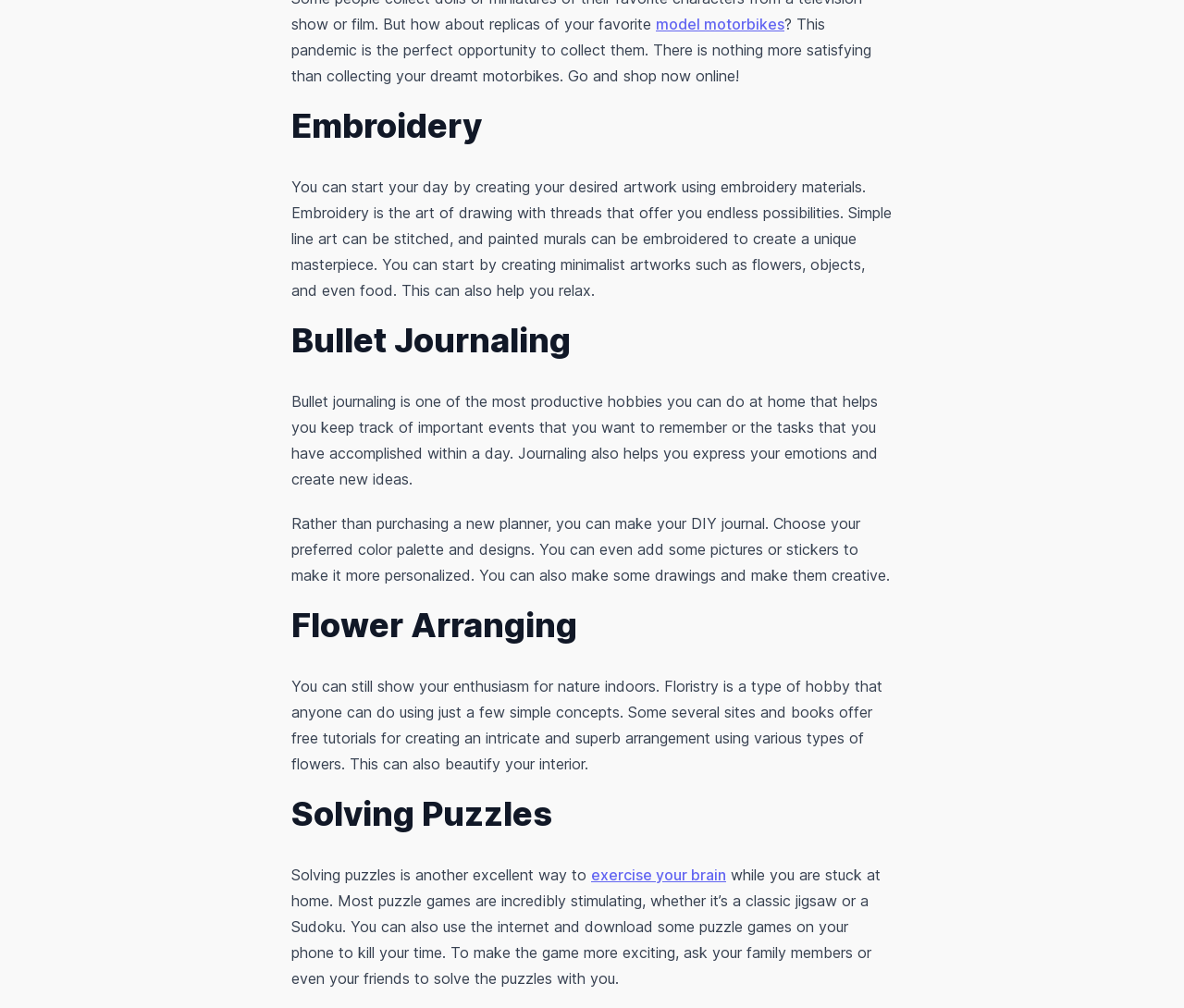Predict the bounding box of the UI element based on the description: "exercise your brain". The coordinates should be four float numbers between 0 and 1, formatted as [left, top, right, bottom].

[0.499, 0.859, 0.613, 0.877]